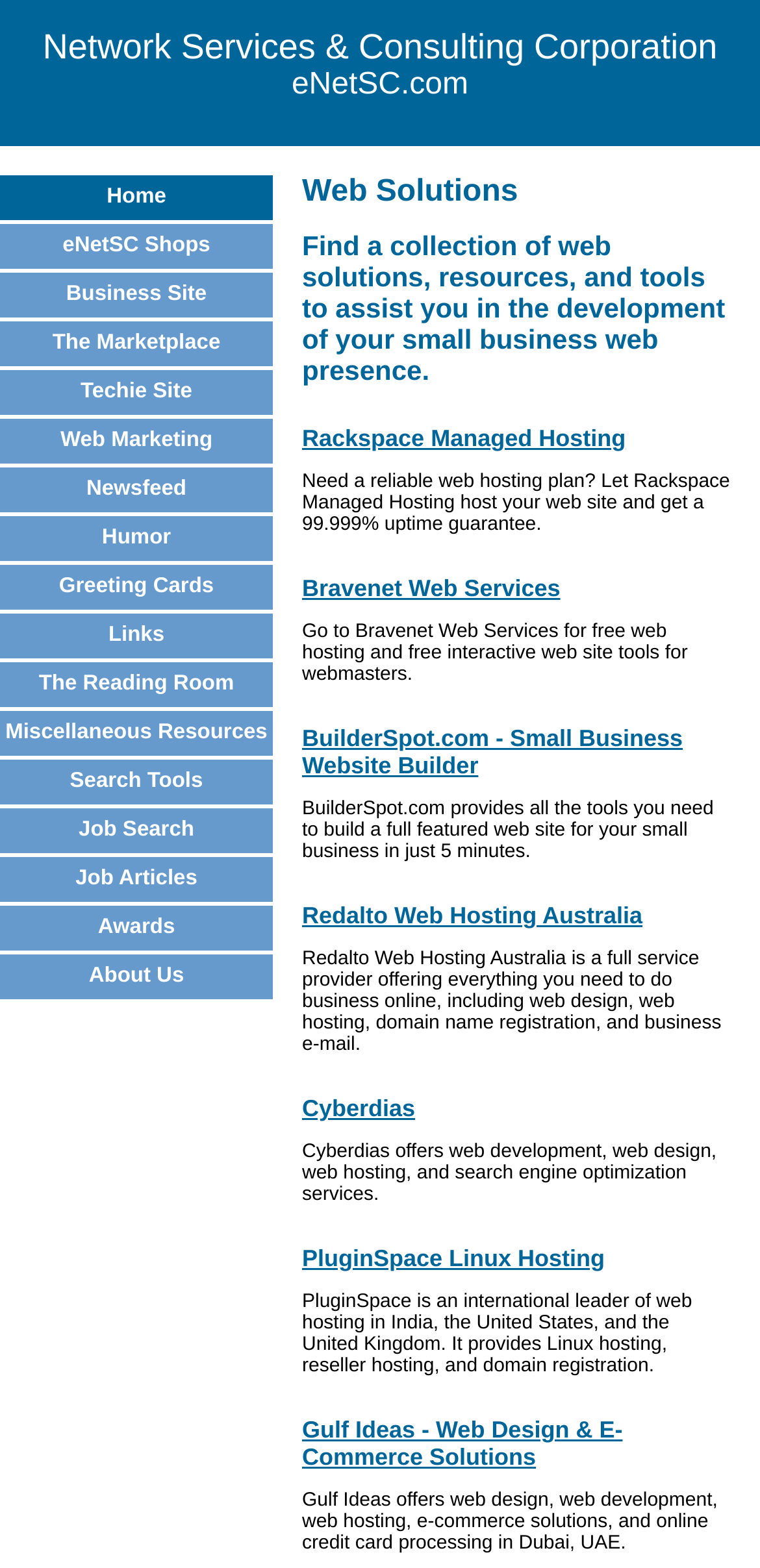Identify the bounding box of the HTML element described here: "LinkedIn". Provide the coordinates as four float numbers between 0 and 1: [left, top, right, bottom].

None